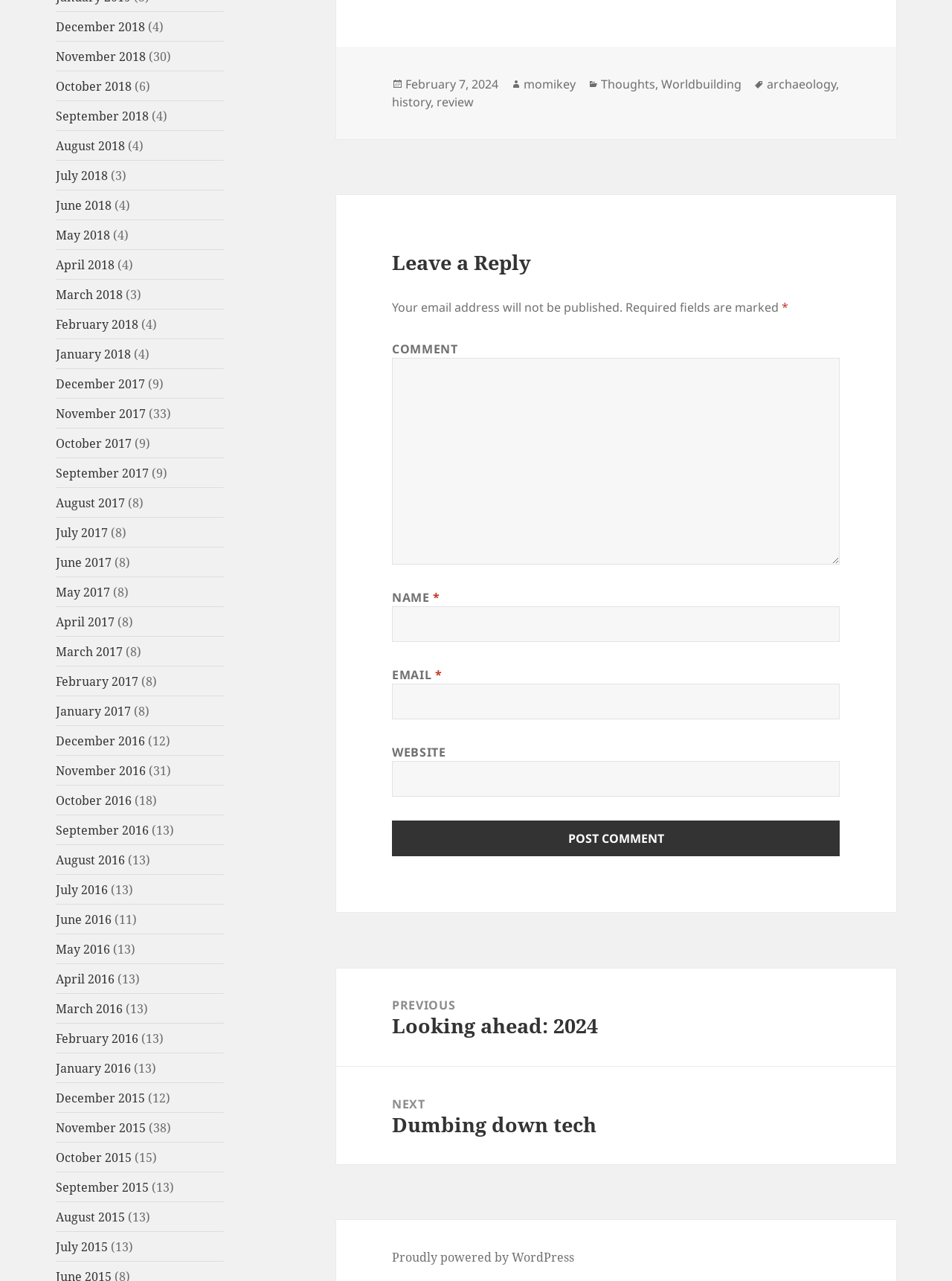Kindly provide the bounding box coordinates of the section you need to click on to fulfill the given instruction: "Visit the 'Adamstown' page".

None